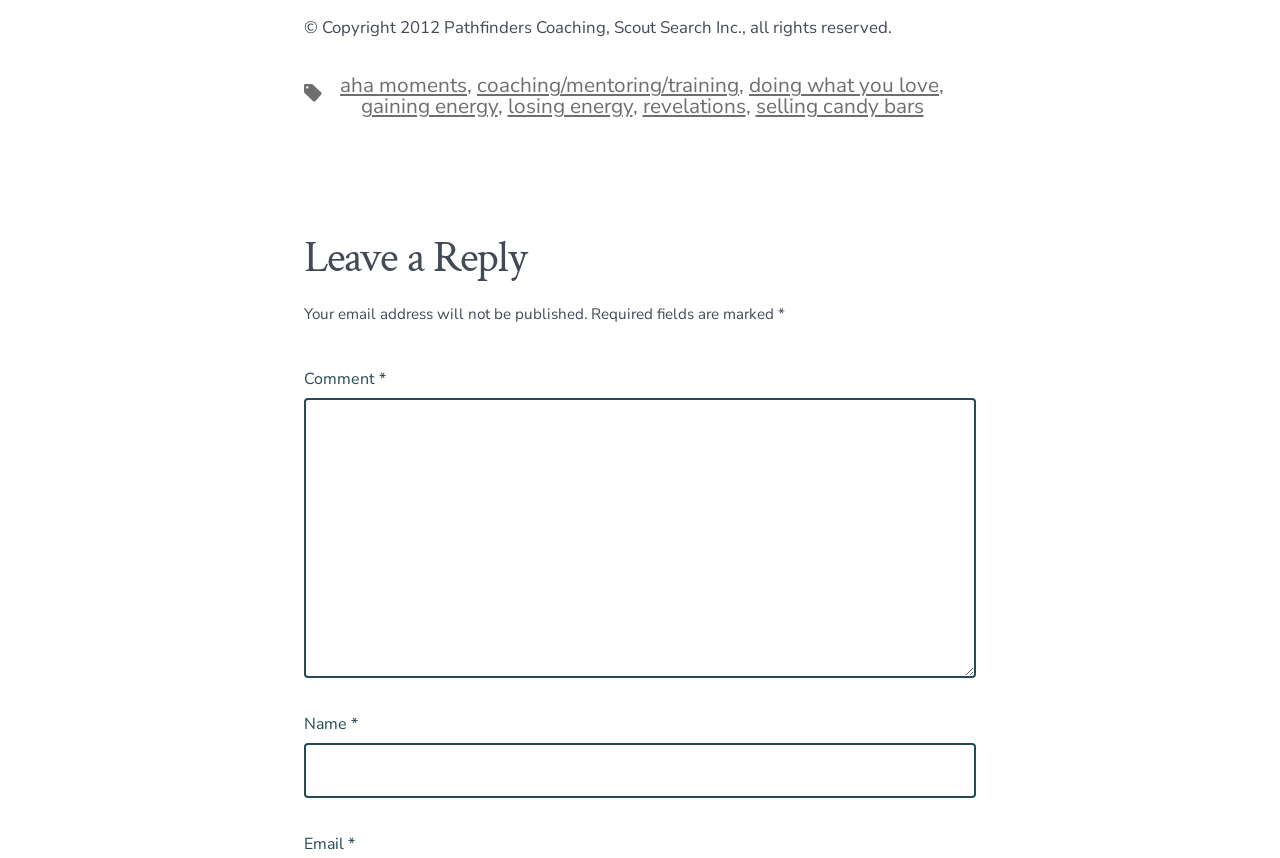Determine the bounding box coordinates of the element's region needed to click to follow the instruction: "Fill in your name". Provide these coordinates as four float numbers between 0 and 1, formatted as [left, top, right, bottom].

[0.238, 0.867, 0.762, 0.93]